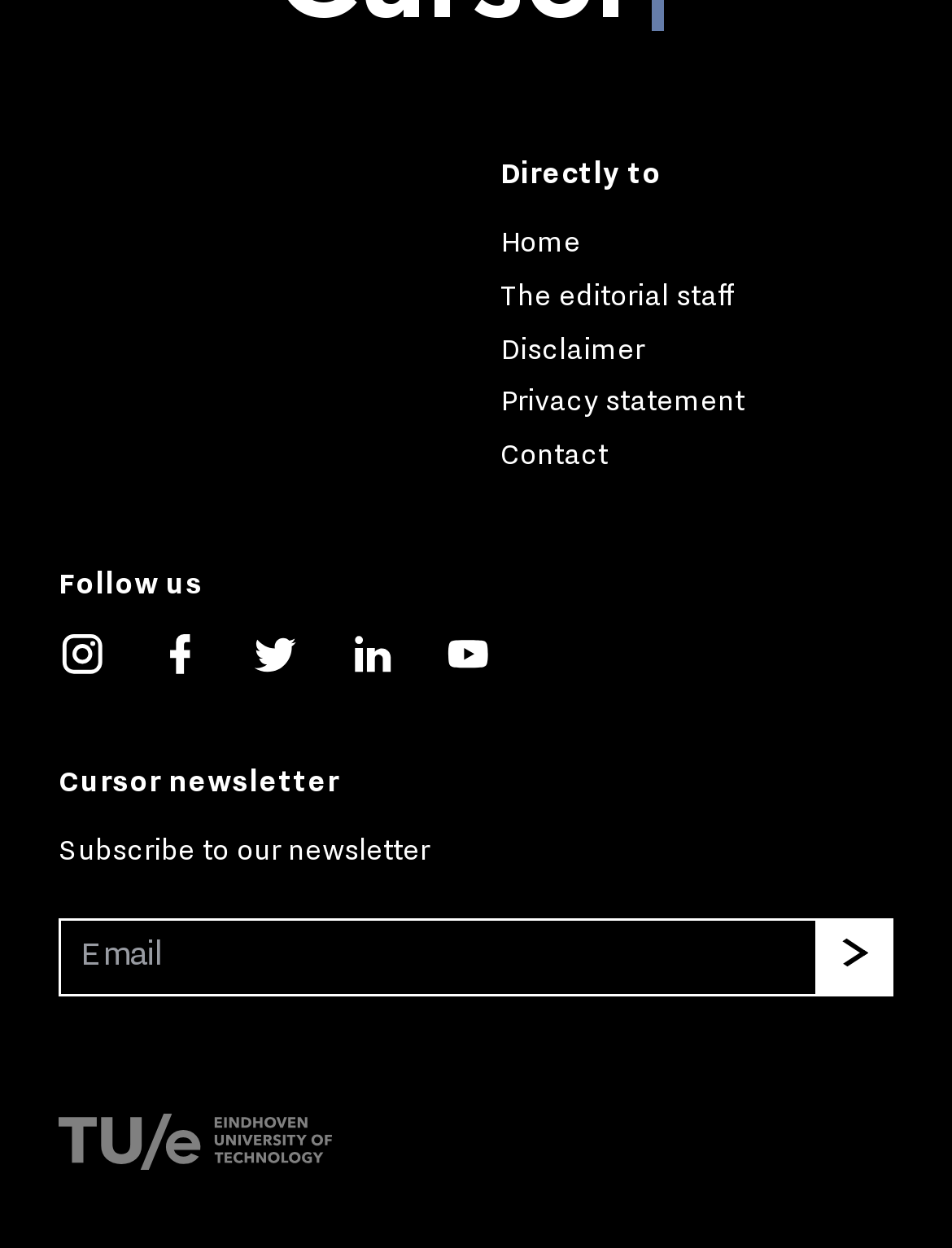Pinpoint the bounding box coordinates of the element you need to click to execute the following instruction: "login". The bounding box should be represented by four float numbers between 0 and 1, in the format [left, top, right, bottom].

None